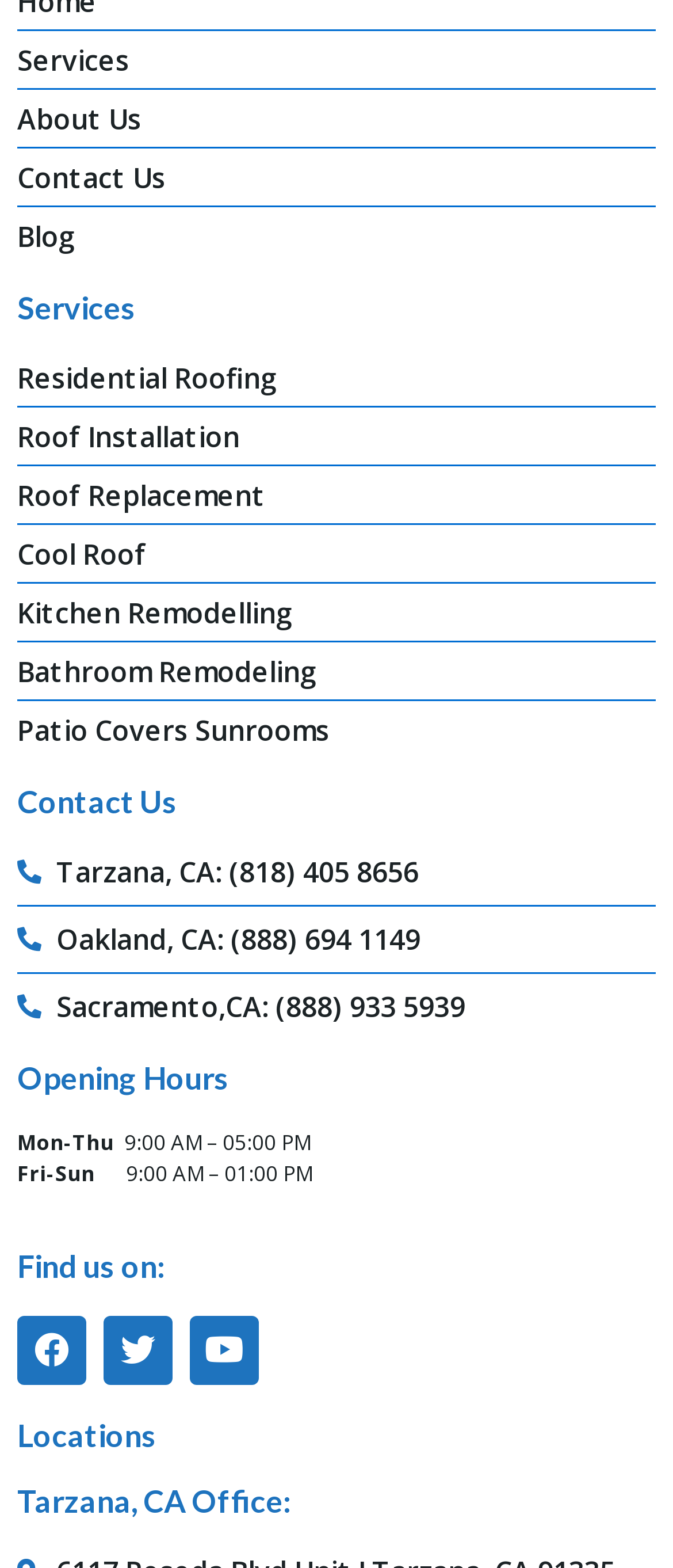Given the element description Roof Installation, predict the bounding box coordinates for the UI element in the webpage screenshot. The format should be (top-left x, top-left y, bottom-right x, bottom-right y), and the values should be between 0 and 1.

[0.026, 0.266, 0.974, 0.292]